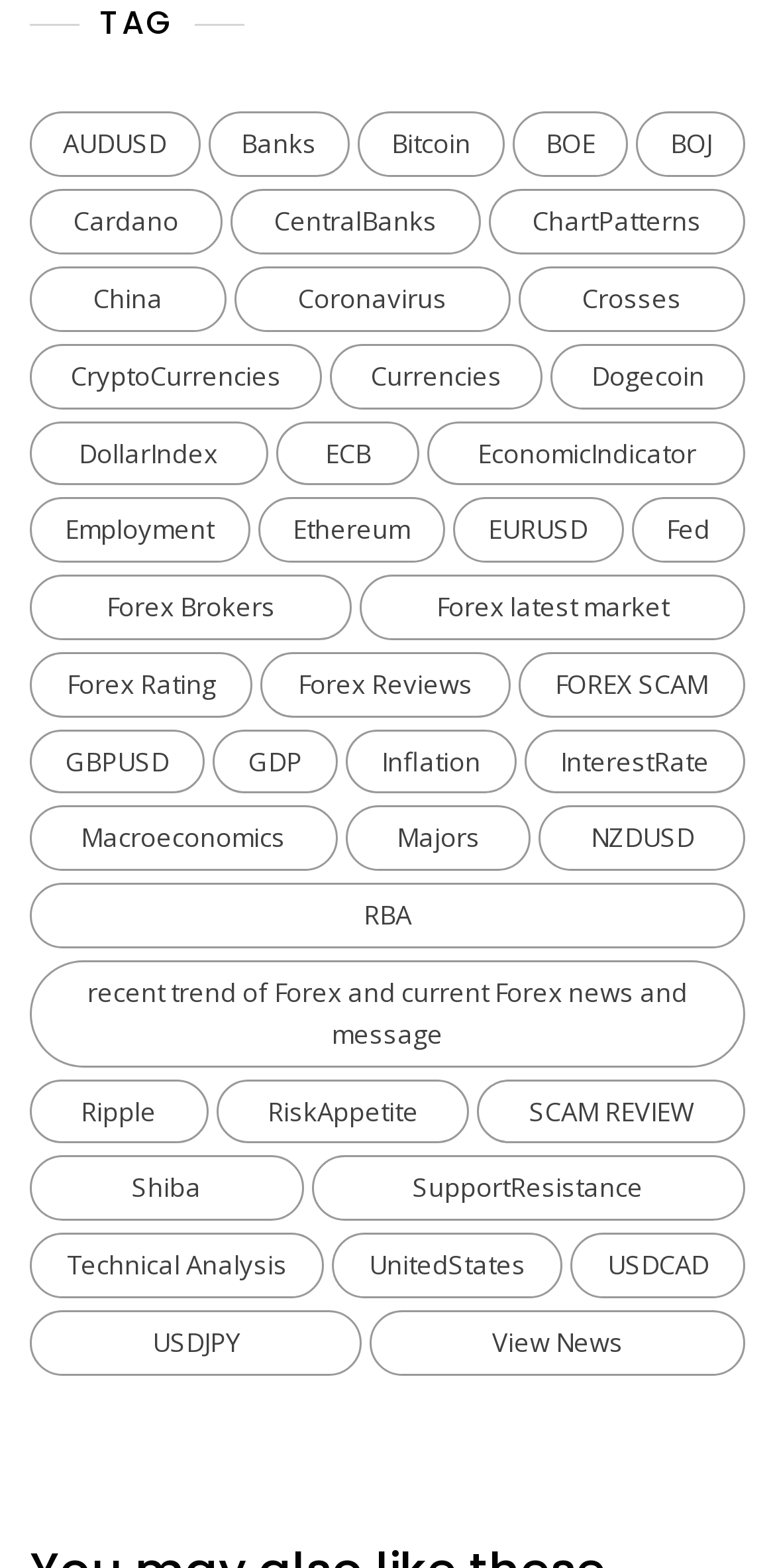Find the bounding box coordinates of the element to click in order to complete this instruction: "Learn about Central Banks". The bounding box coordinates must be four float numbers between 0 and 1, denoted as [left, top, right, bottom].

[0.297, 0.121, 0.621, 0.162]